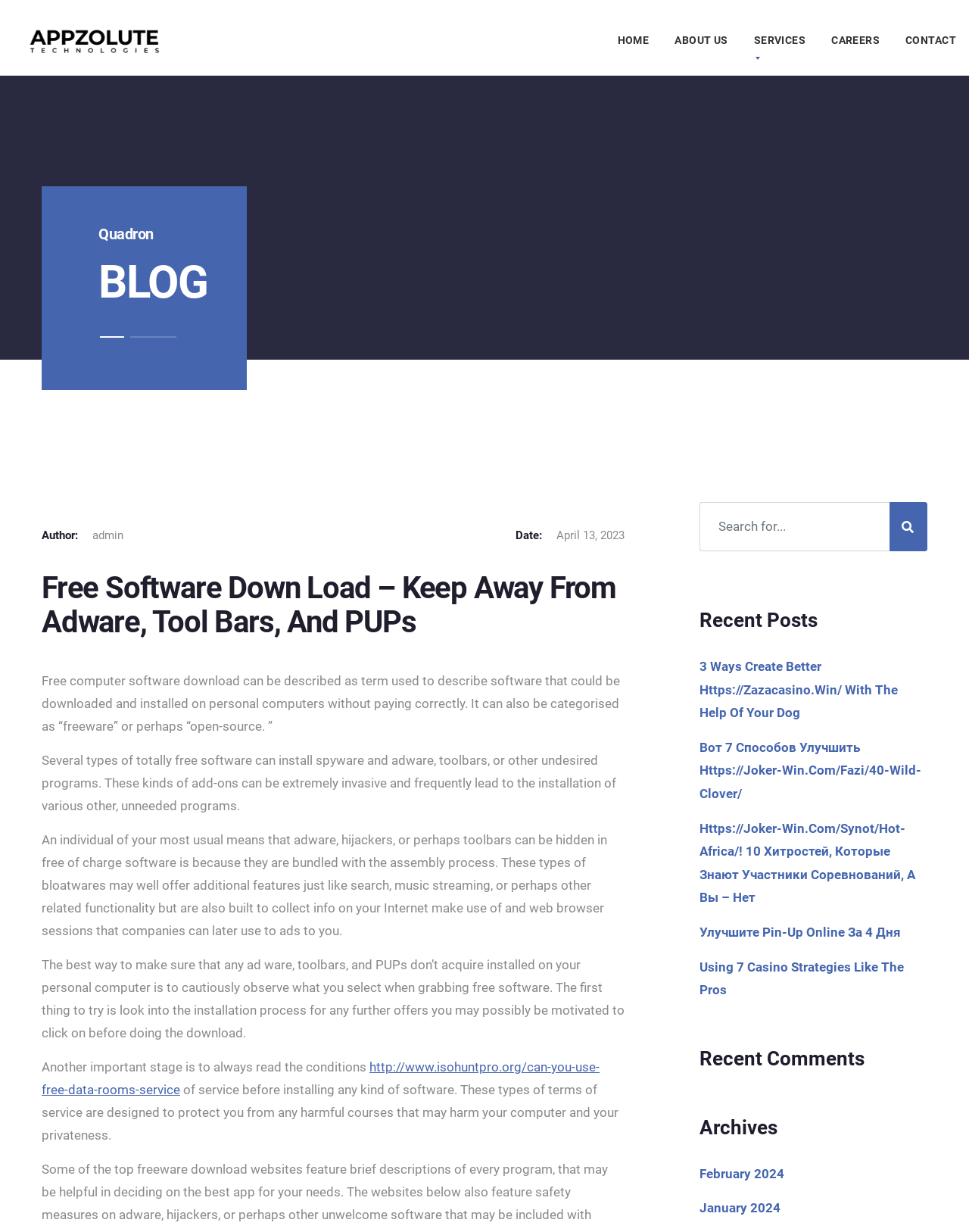Use a single word or phrase to answer the question: 
What is the first menu item?

HOME